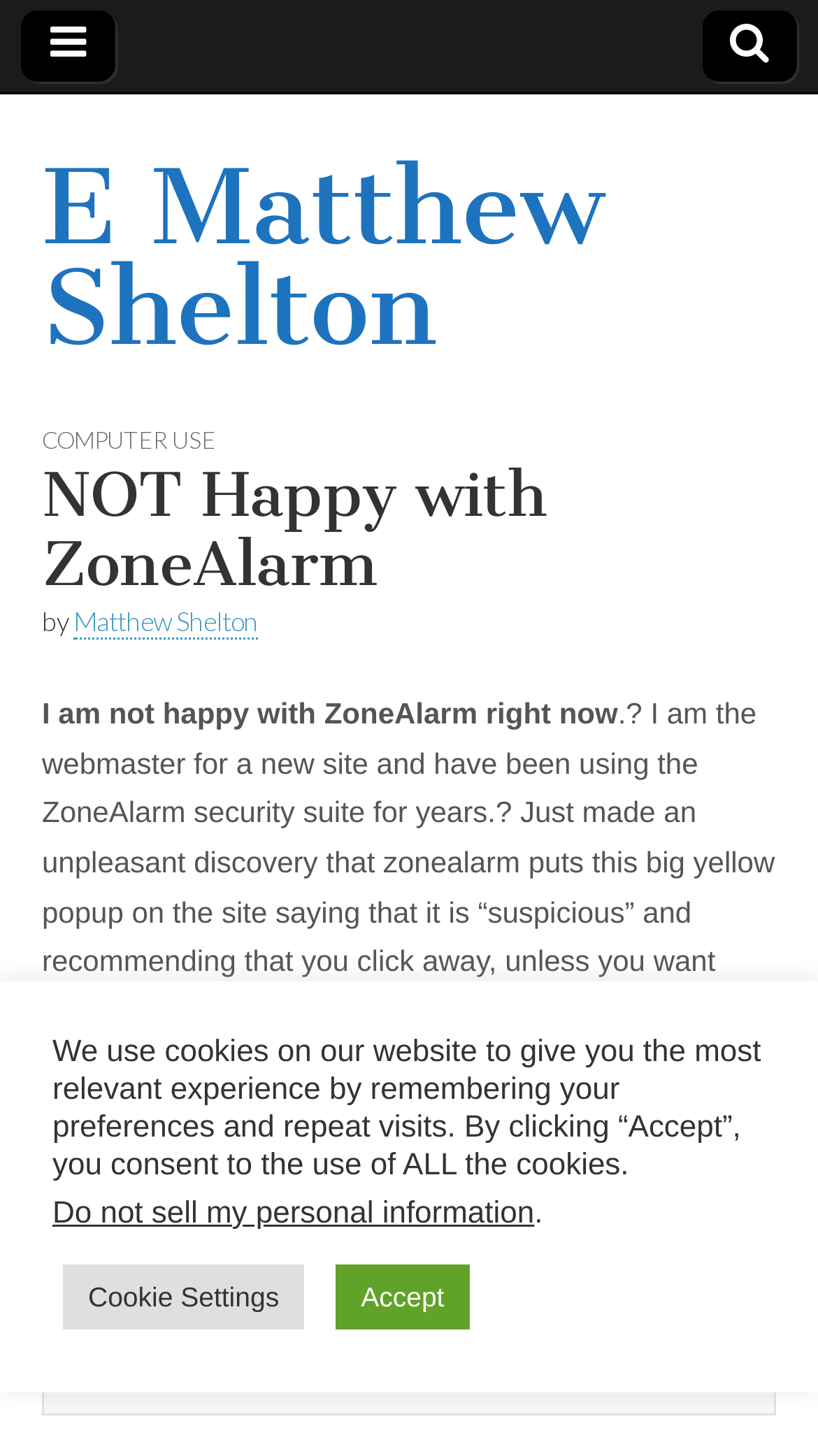Please provide a short answer using a single word or phrase for the question:
What is the author's sentiment towards ZoneAlarm?

Not happy